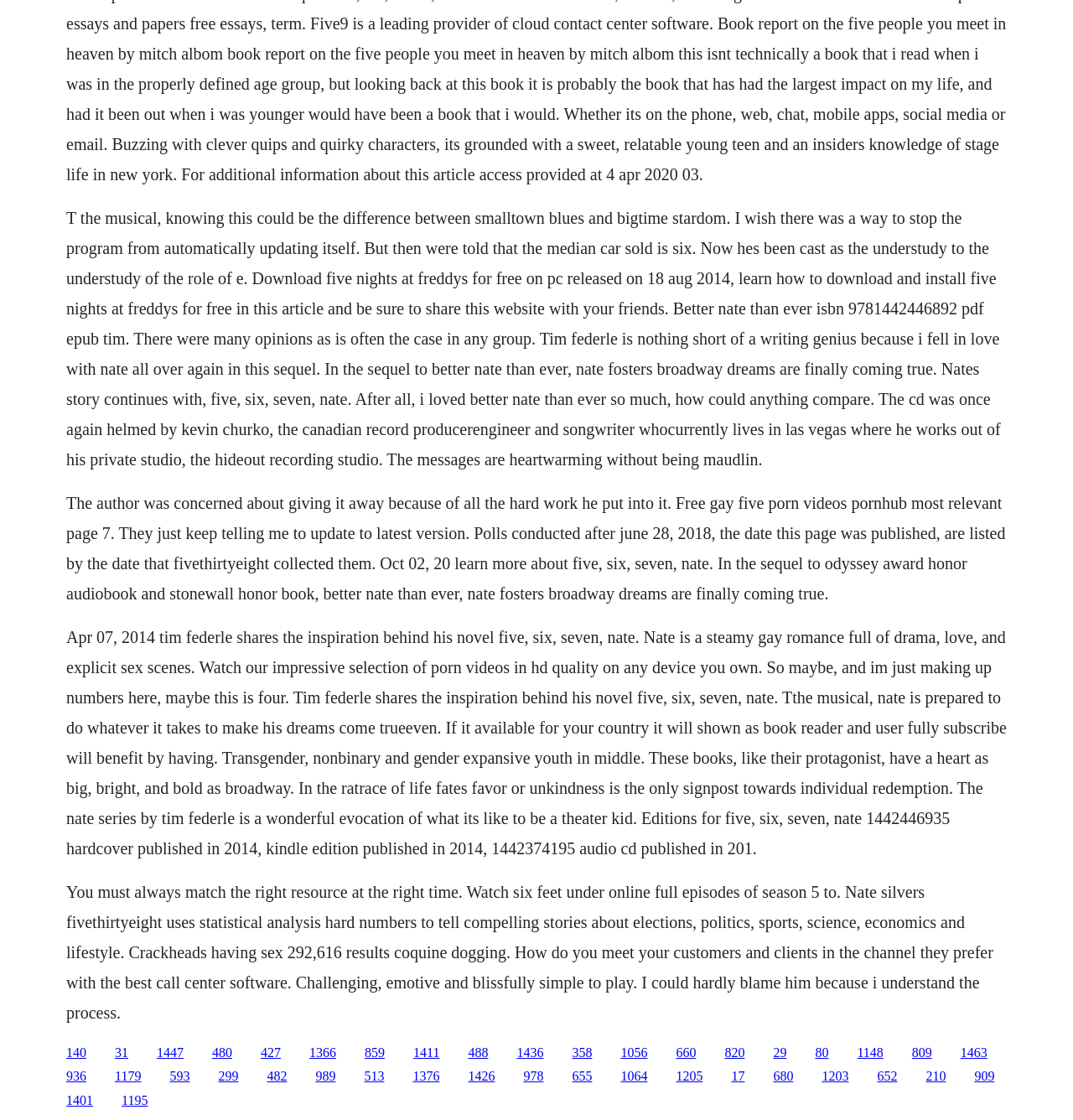Determine the bounding box coordinates of the area to click in order to meet this instruction: "Watch Six Feet Under online".

[0.062, 0.788, 0.926, 0.912]